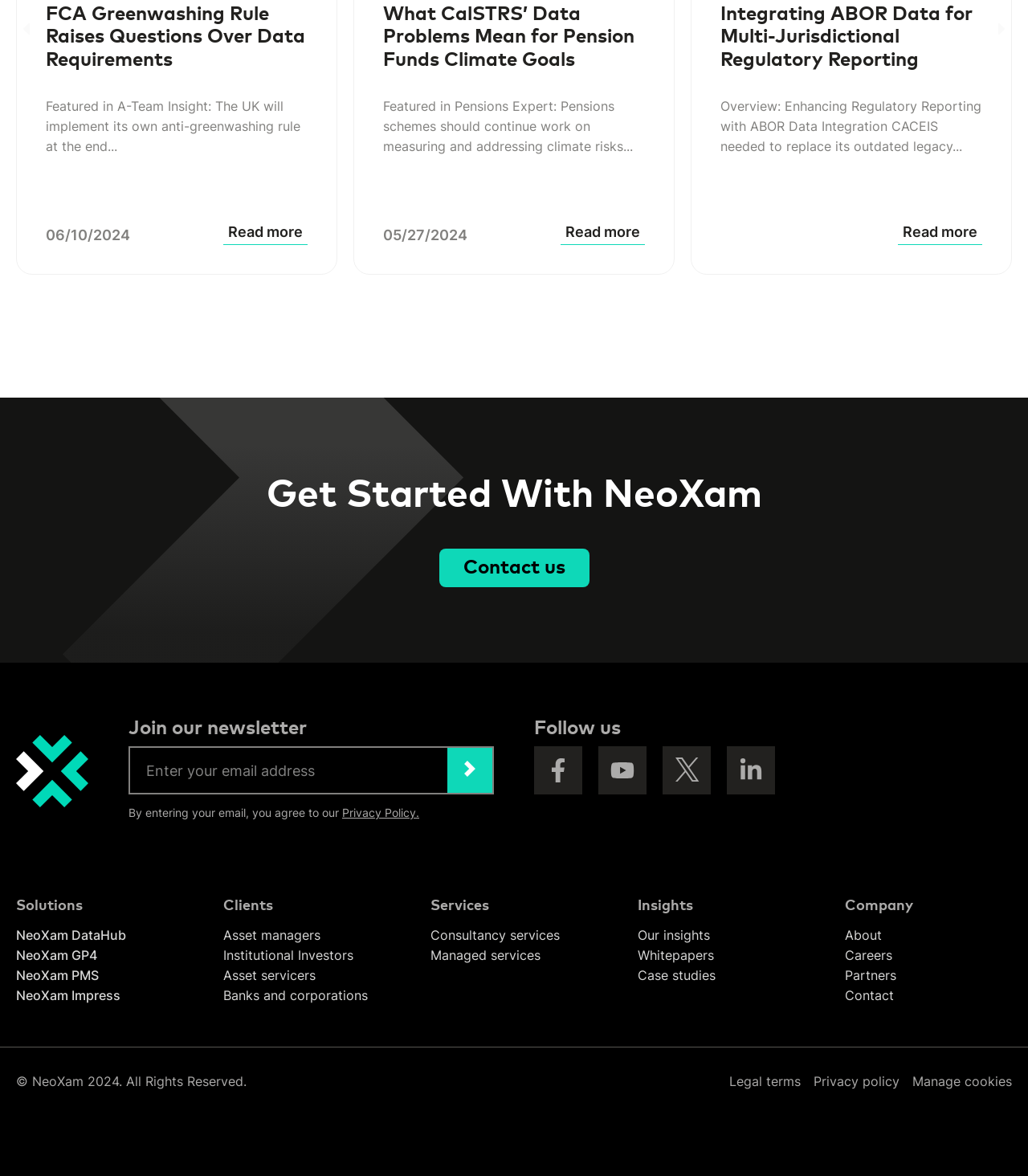What is the topic of the first article?
Make sure to answer the question with a detailed and comprehensive explanation.

The first article on the webpage has a heading 'FCA Greenwashing Rule Raises Questions Over Data Requirements', which suggests that the topic of the article is related to the FCA Greenwashing Rule.